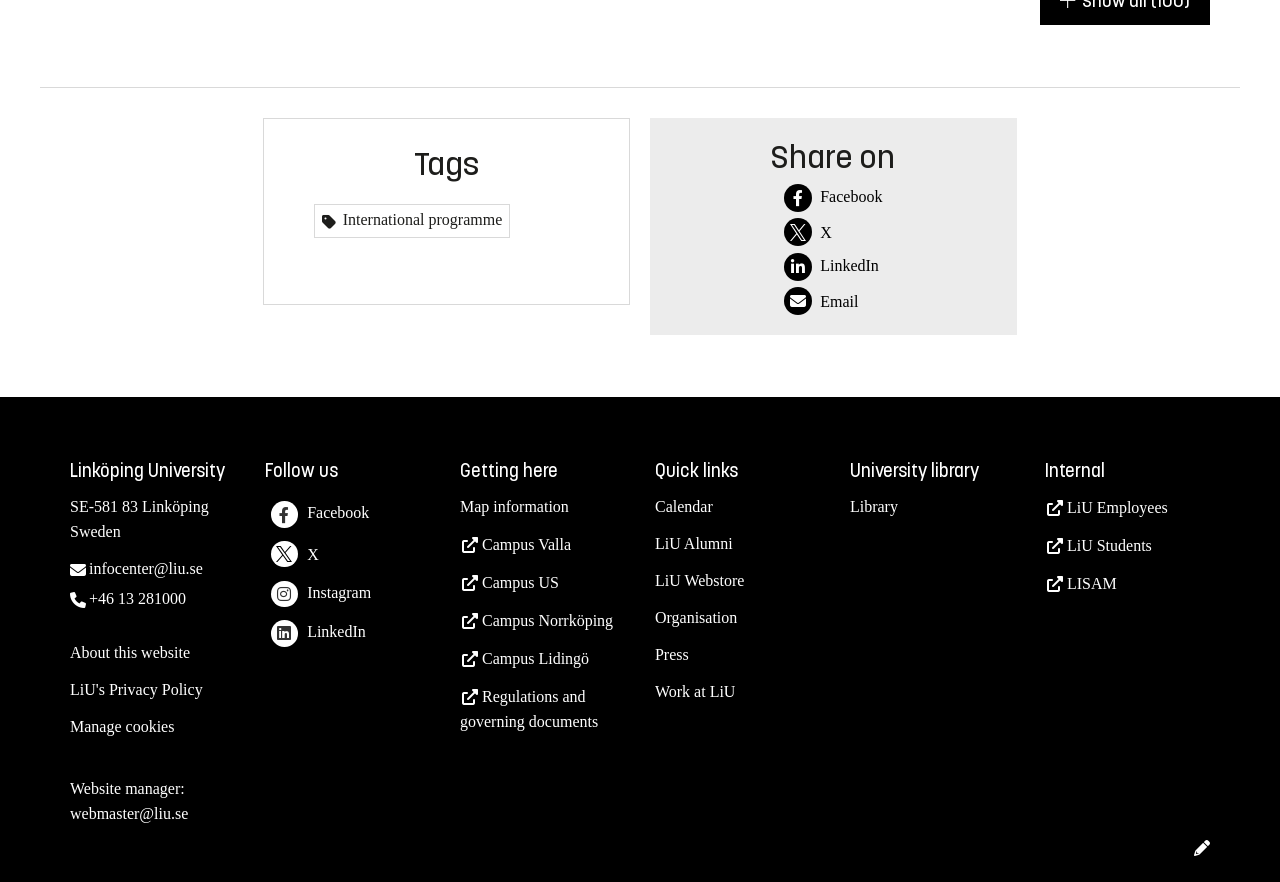What are the social media platforms available for following the university?
Refer to the image and provide a one-word or short phrase answer.

Facebook, LinkedIn, Instagram